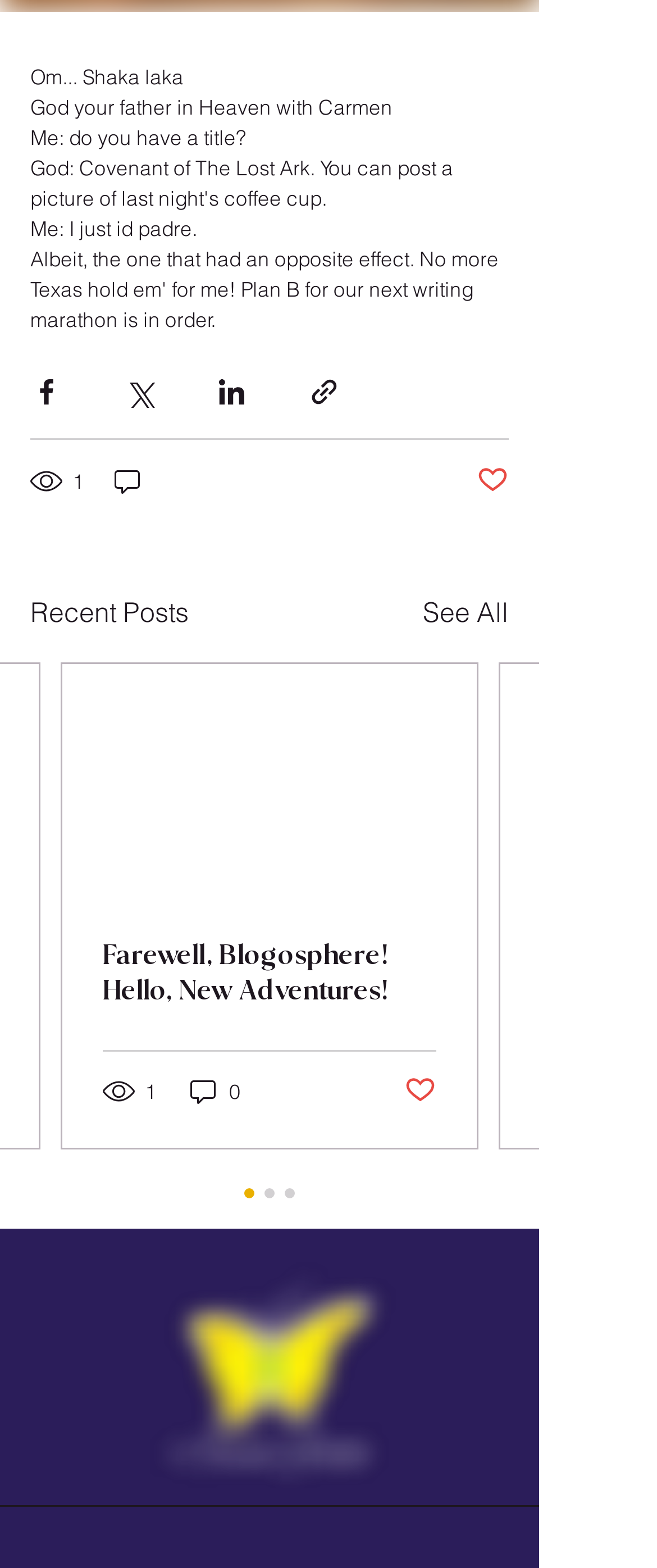Please examine the image and provide a detailed answer to the question: What is the purpose of the buttons in the 'Recent Posts' section?

I found several button elements in the 'Recent Posts' section with descriptions of 'Share via Facebook', 'Share via Twitter', 'Share via LinkedIn', 'Share via link', and 'Post not marked as liked', so I infer that the purpose of these buttons is to share or like posts.